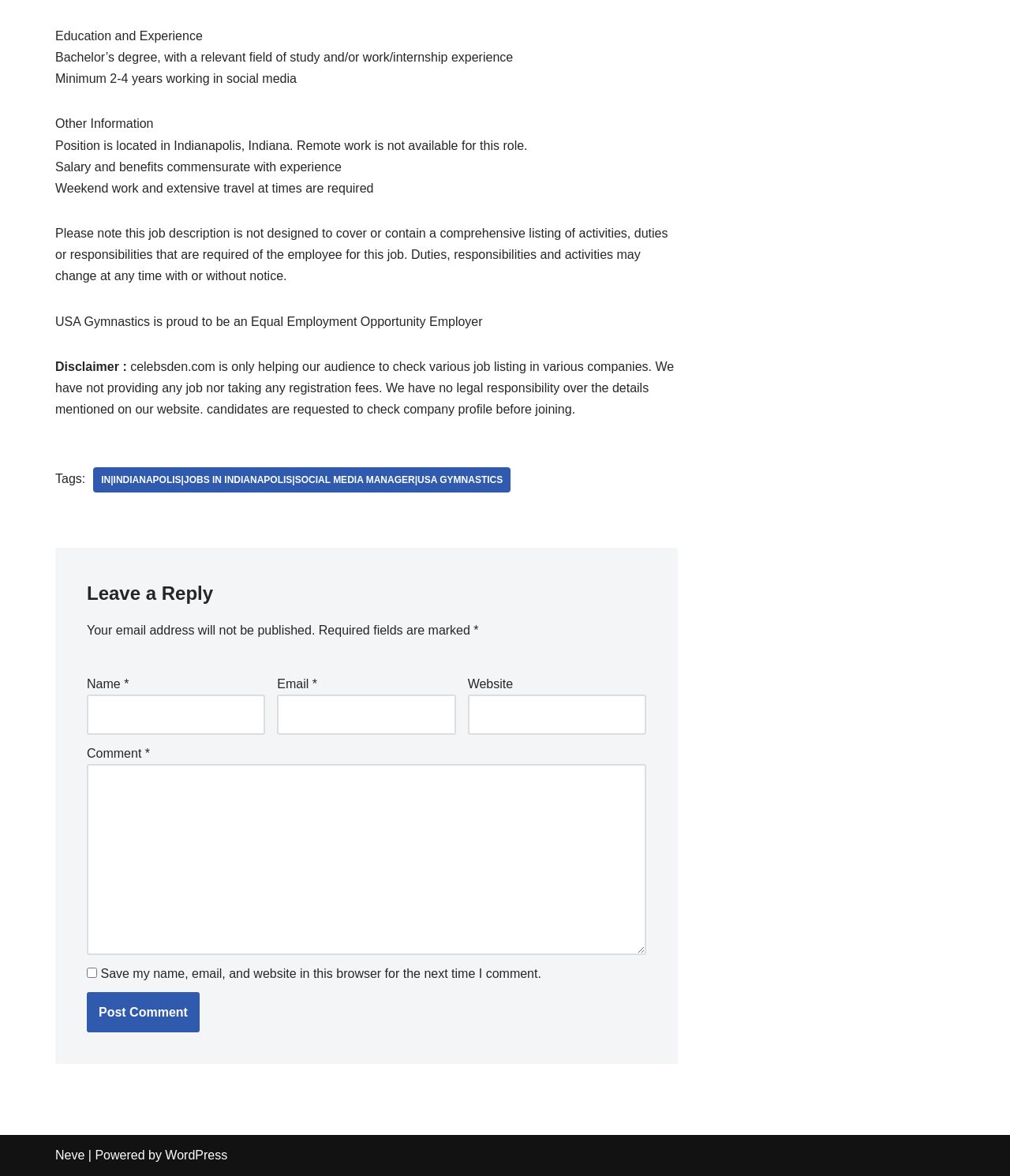From the element description: "parent_node: Email * aria-describedby="email-notes" name="email"", extract the bounding box coordinates of the UI element. The coordinates should be expressed as four float numbers between 0 and 1, in the order [left, top, right, bottom].

[0.274, 0.59, 0.451, 0.625]